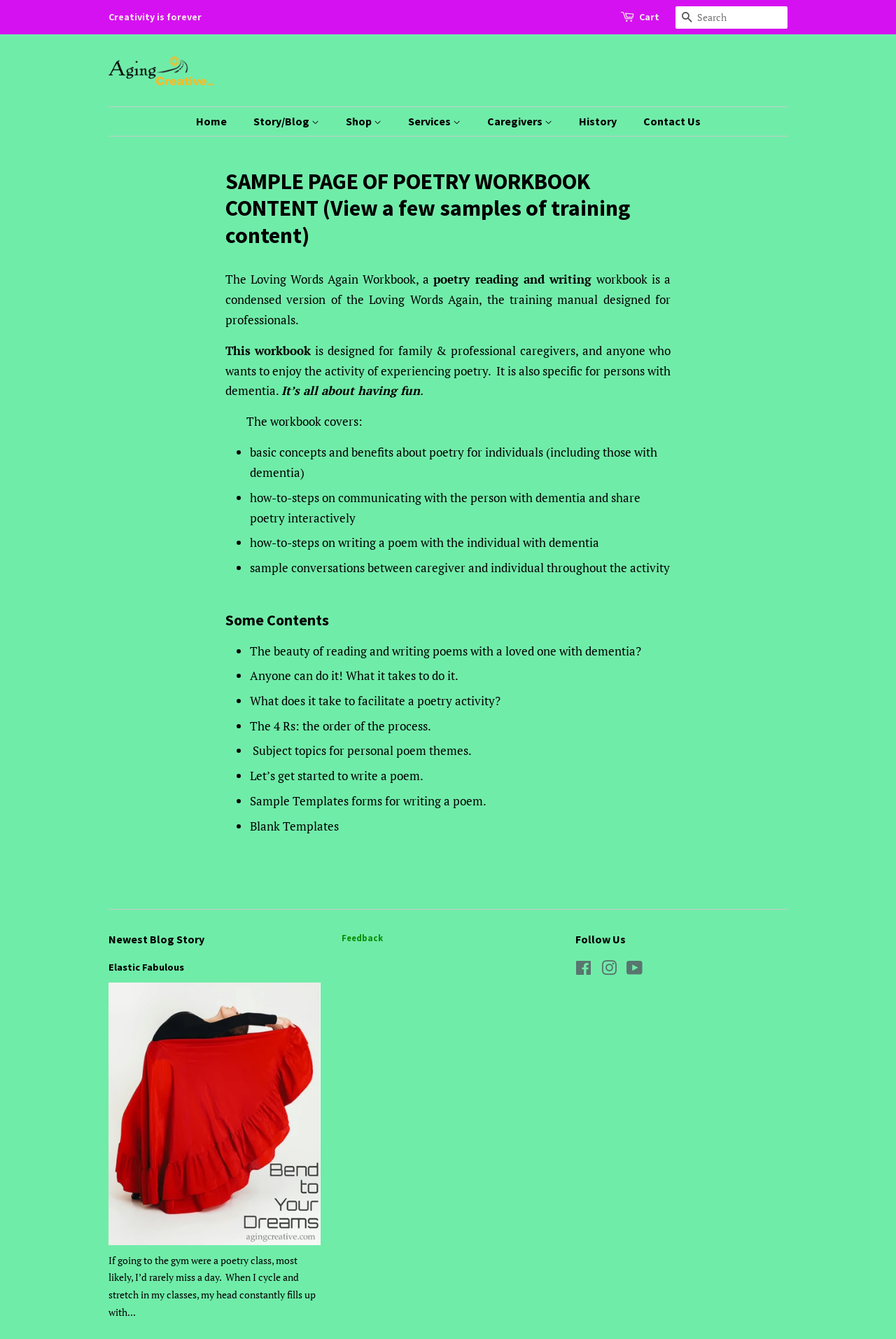Identify the bounding box coordinates for the UI element described as: "Buy on Amazon (Workbooks)". The coordinates should be provided as four floats between 0 and 1: [left, top, right, bottom].

[0.374, 0.16, 0.69, 0.179]